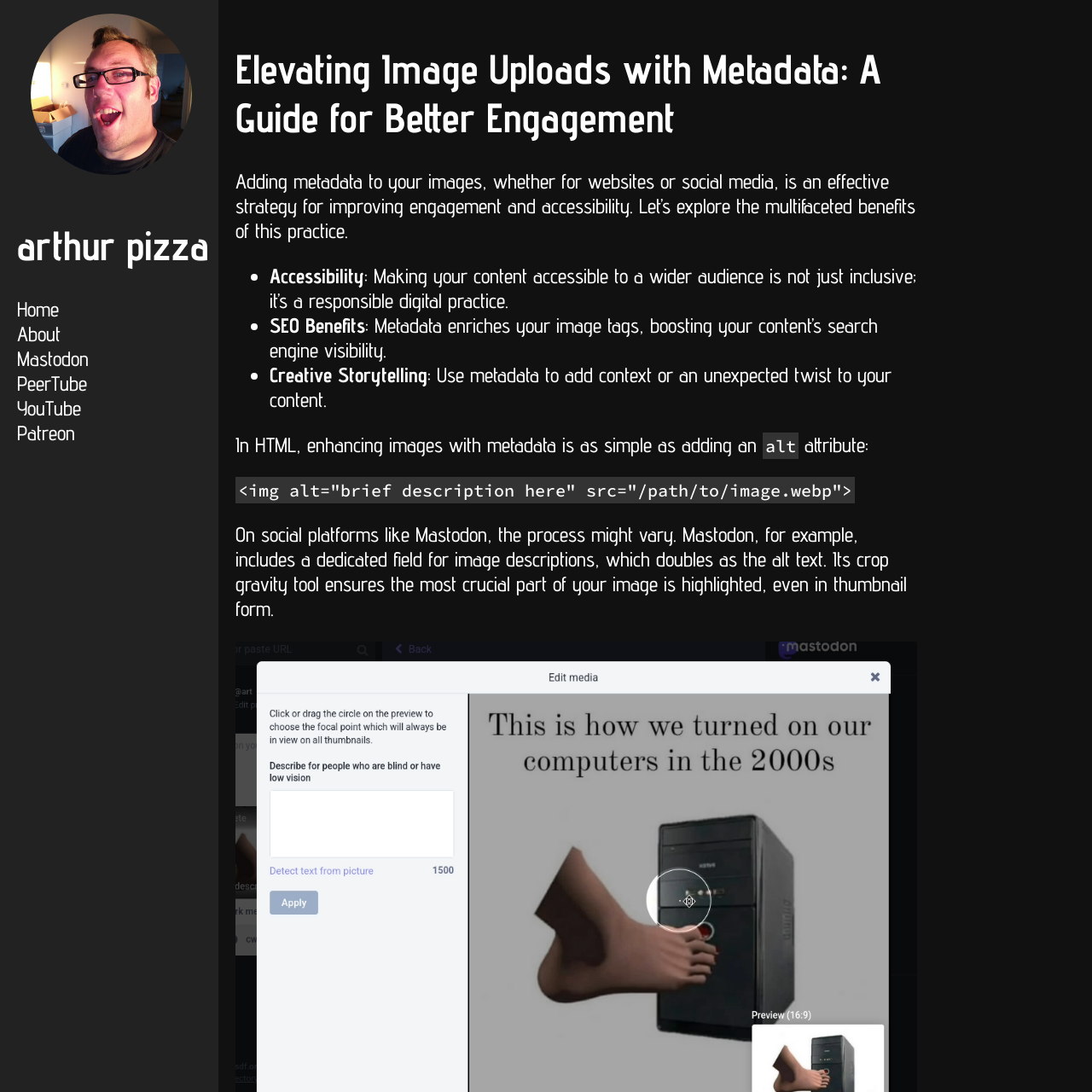What is the ultimate goal of optimizing image uploads?
Inspect the image indicated by the red outline and answer the question with a single word or short phrase.

Enhanced user experience